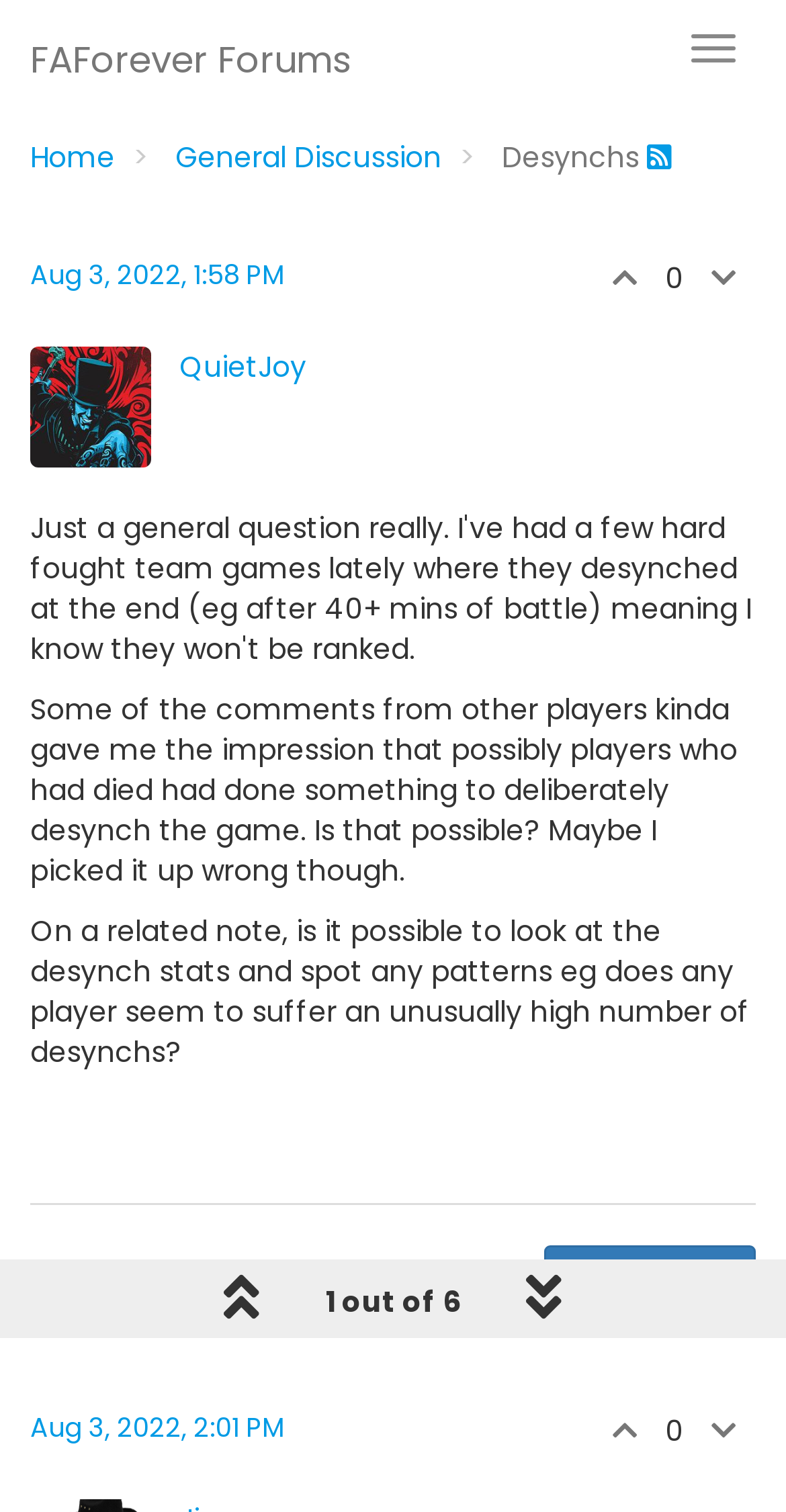Pinpoint the bounding box coordinates of the element to be clicked to execute the instruction: "View the user profile".

[0.038, 0.229, 0.218, 0.309]